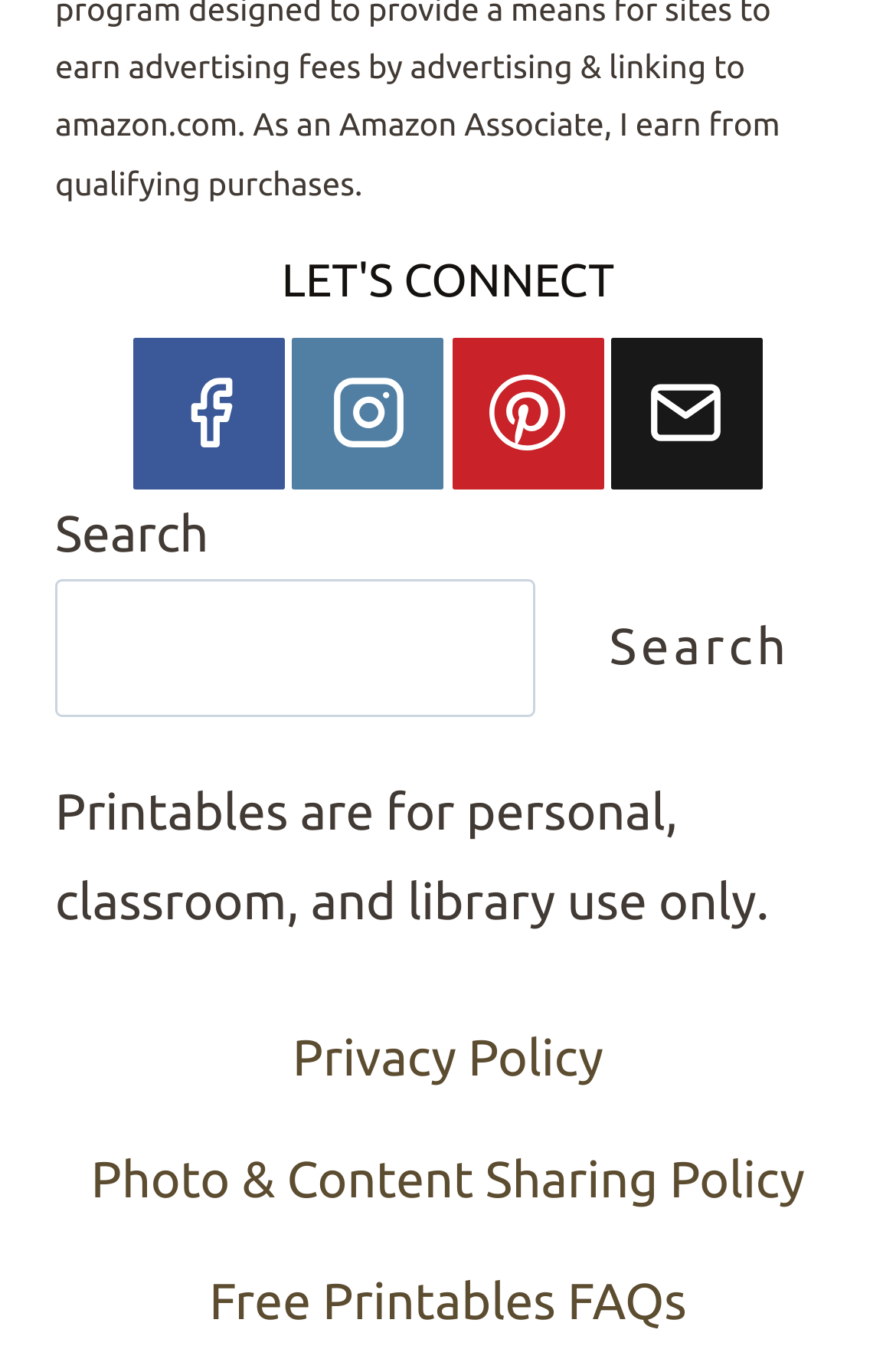What is the position of the search box on the webpage?
Look at the image and provide a short answer using one word or a phrase.

Below the social media links